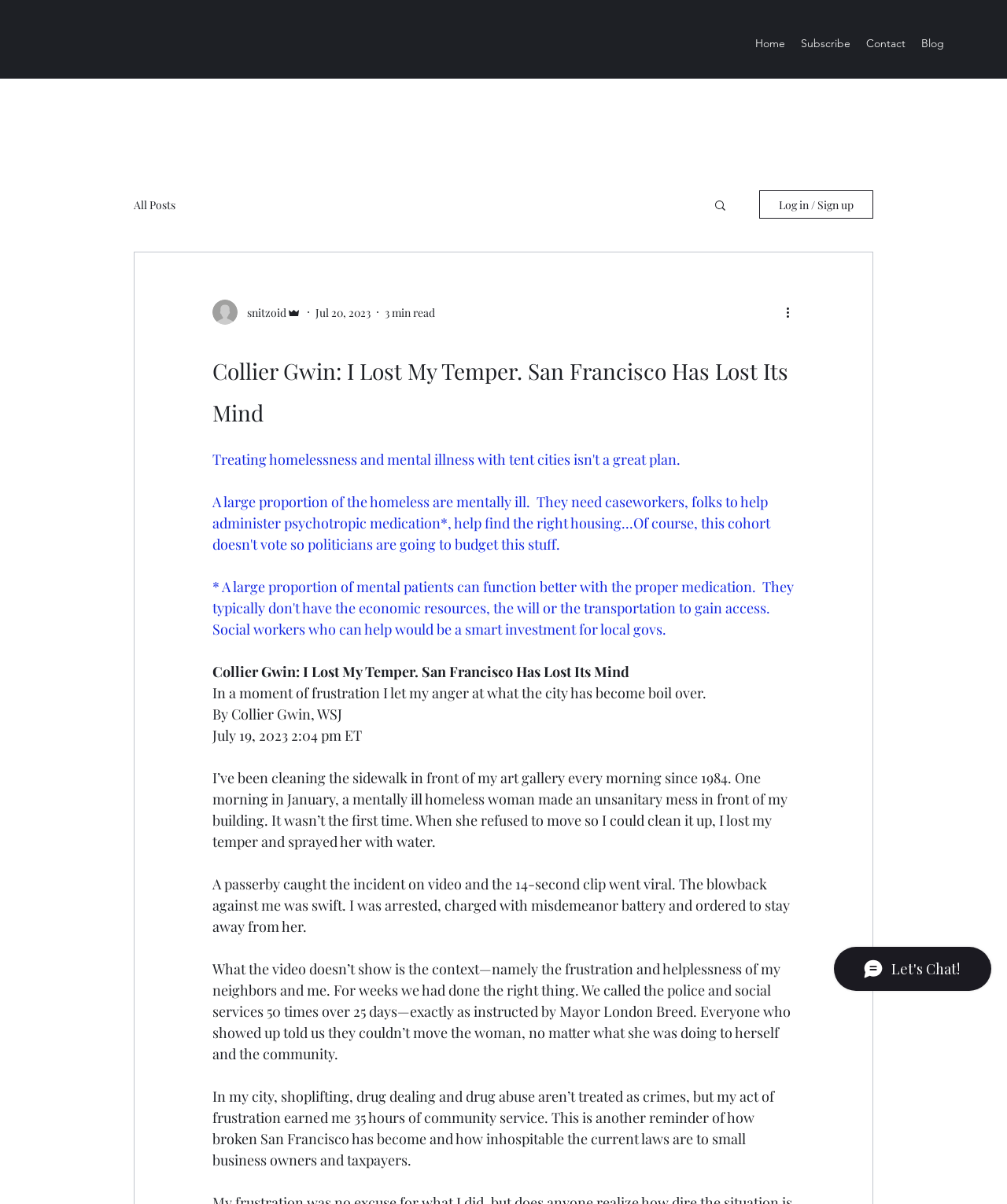Answer the question below with a single word or a brief phrase: 
How many minutes does it take to read the blog post?

3 min